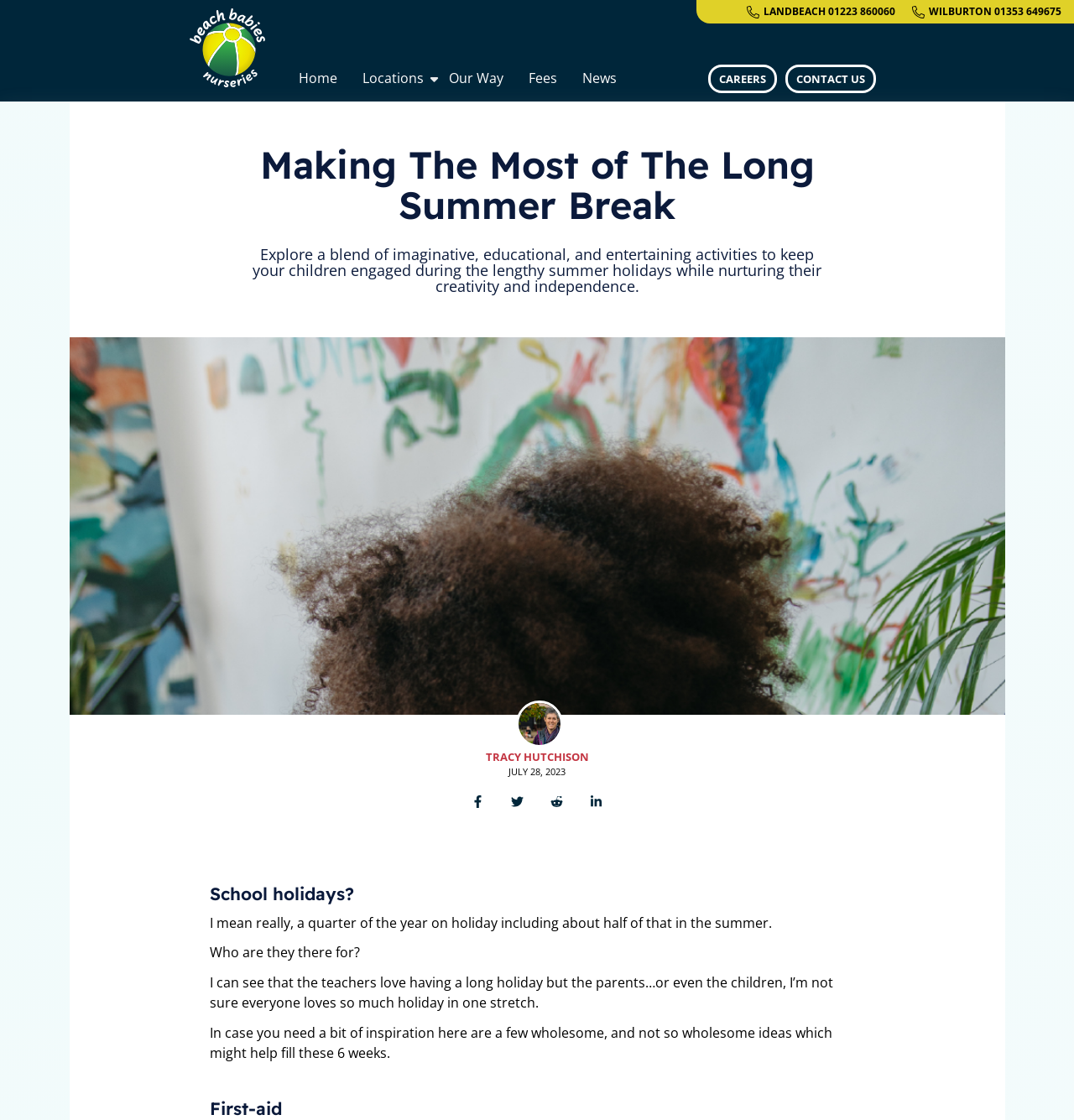Can you specify the bounding box coordinates for the region that should be clicked to fulfill this instruction: "Click the 'CONTACT US' link".

[0.731, 0.058, 0.816, 0.083]